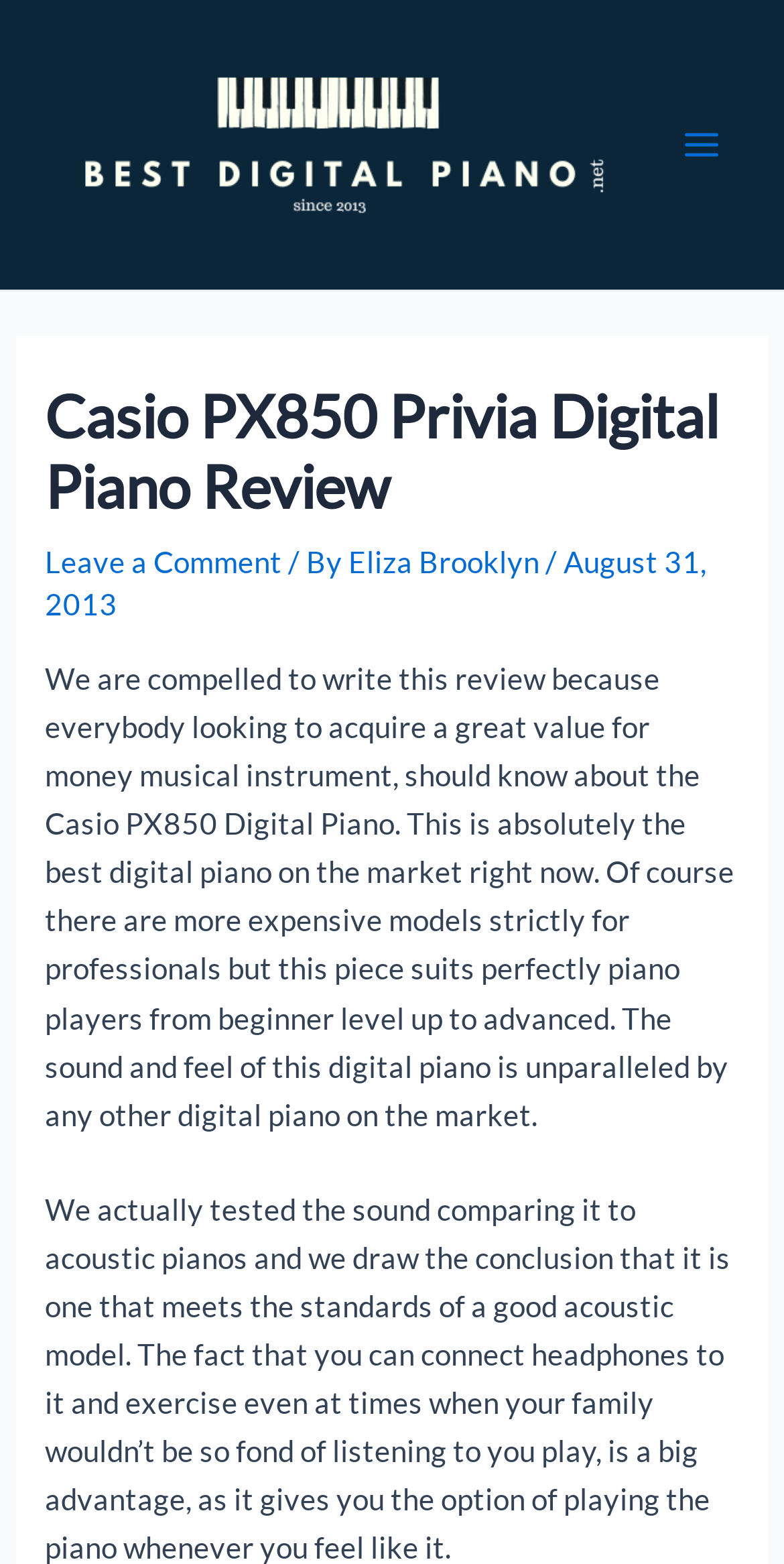What is the name of the digital piano being reviewed?
Based on the image, answer the question with a single word or brief phrase.

Casio PX850